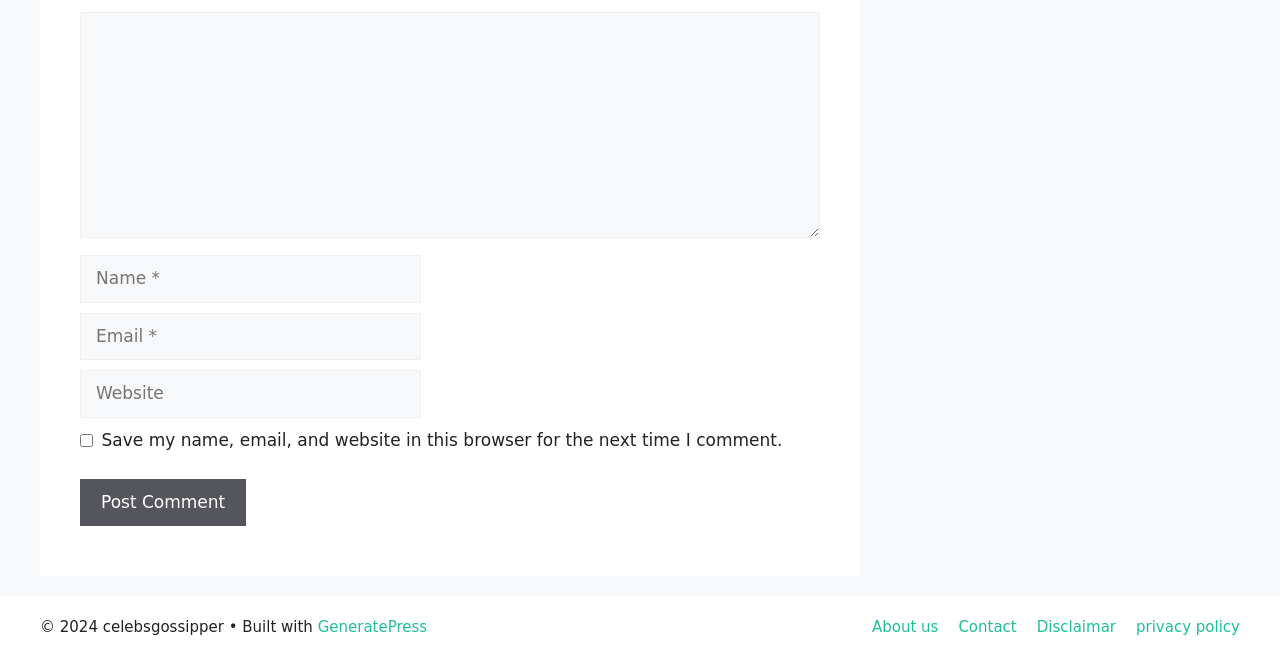Based on the image, give a detailed response to the question: What is the name of the website's theme or framework?

The website's footer contains a credit to 'GeneratePress', which is likely the theme or framework used to build the website.